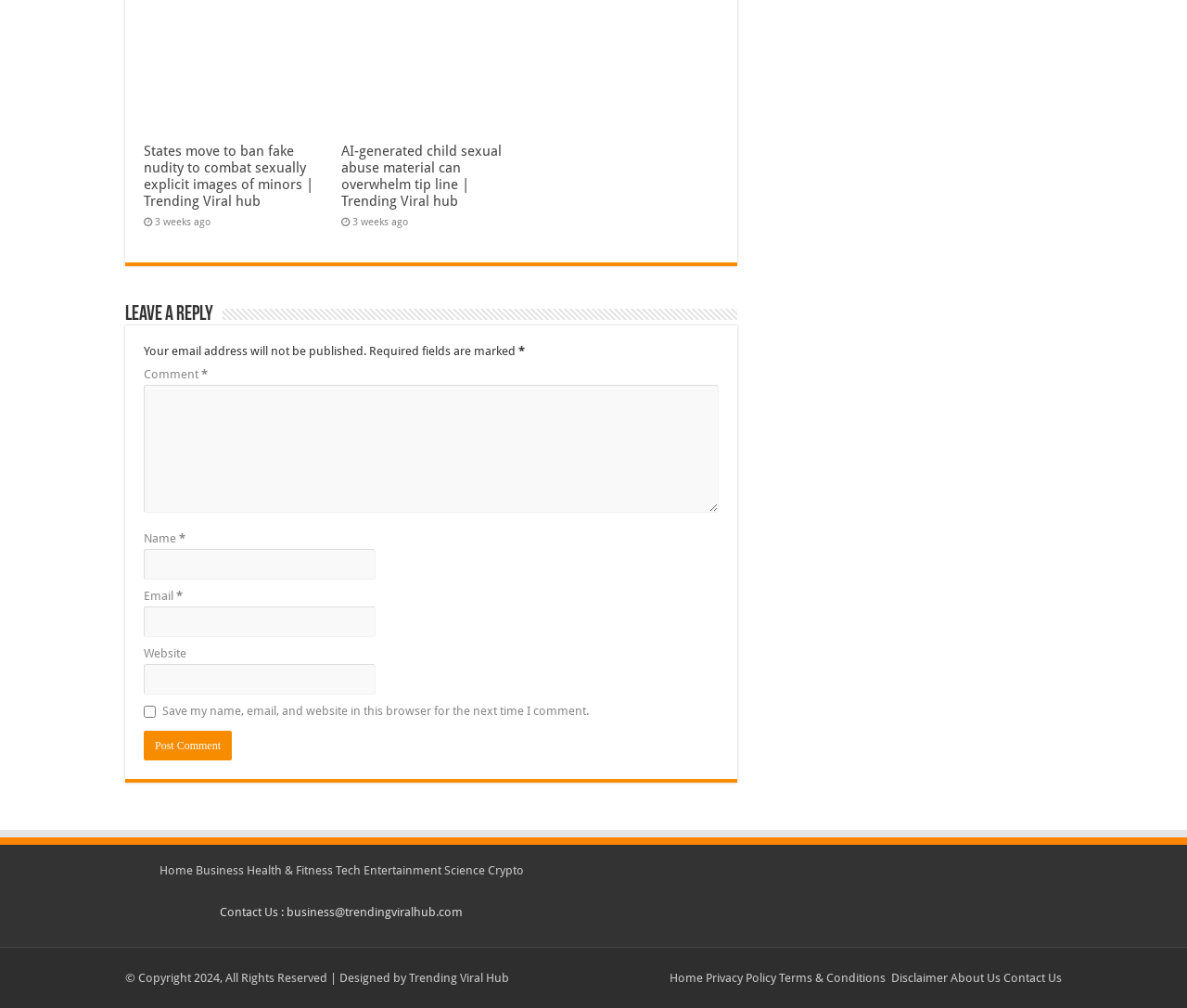Locate the bounding box for the described UI element: "Entertainment". Ensure the coordinates are four float numbers between 0 and 1, formatted as [left, top, right, bottom].

[0.306, 0.856, 0.372, 0.87]